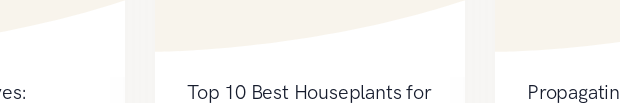What type of environment do the houseplants thrive in?
Examine the image closely and answer the question with as much detail as possible.

The caption states that the article provides recommendations about various houseplants that thrive in cooler indoor environments, implying that the houseplants are suited for cooler temperatures.